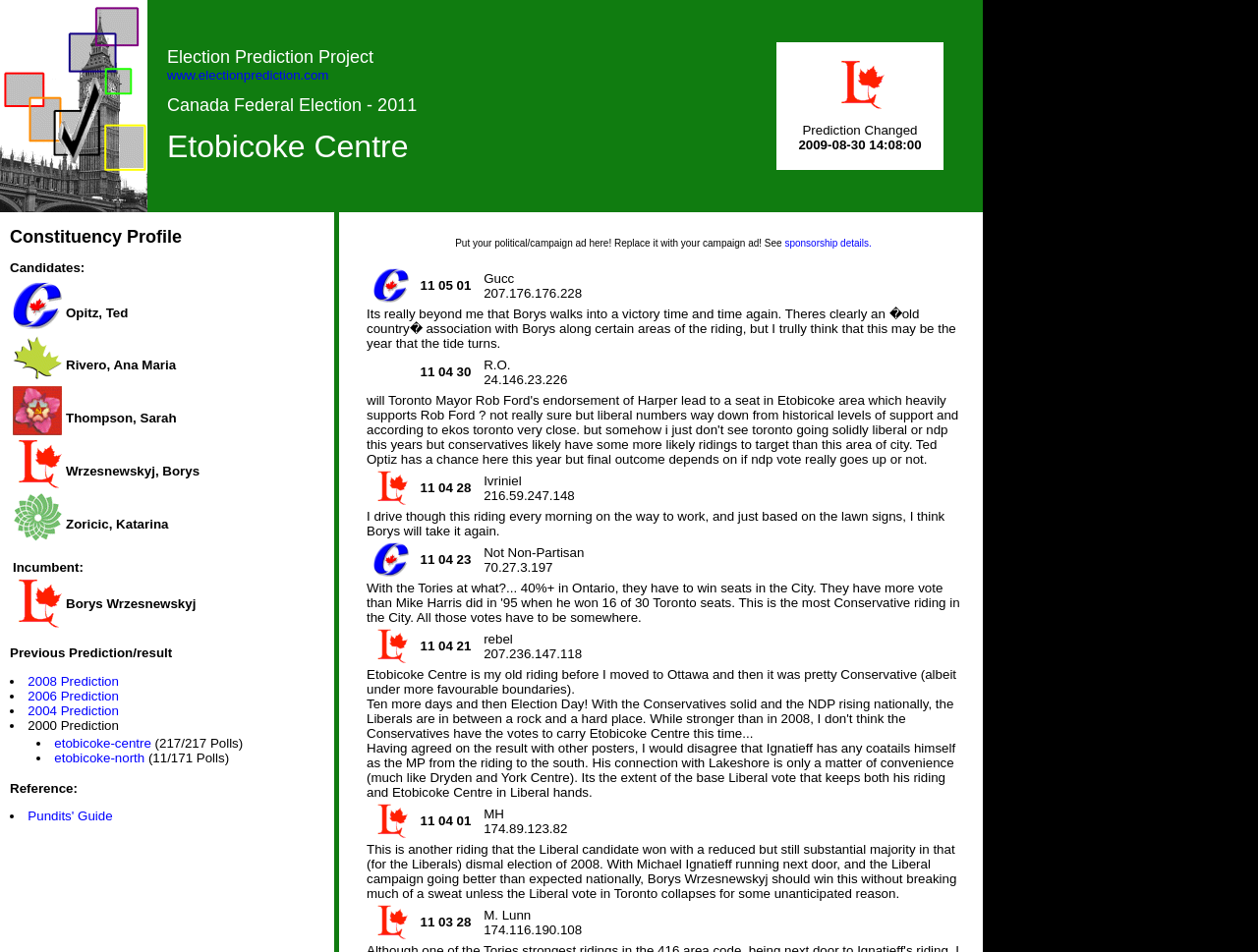Who is the incumbent?
Kindly give a detailed and elaborate answer to the question.

I found the answer by looking at the table cell that says 'Incumbent:' and then finding the corresponding table cell that contains the name 'Borys Wrzesnewskyj'.